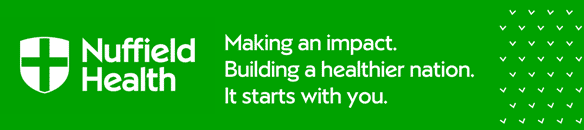Elaborate on all the elements present in the image.

The image features the logo and branding of Nuffield Health, set against a vibrant green background. Prominently displayed is the text "Nuffield Health," followed by a tagline that reads: "Making an impact. Building a healthier nation. It starts with you." This message emphasizes Nuffield Health's commitment to promoting health and wellness, encouraging individuals to take action in improving their health and the health of their communities. The logo's design, along with the eye-catching color scheme, reflects Nuffield Health's mission and values in the healthcare sector. The inclusion of geometric patterns on the right side adds a modern touch to the overall design.